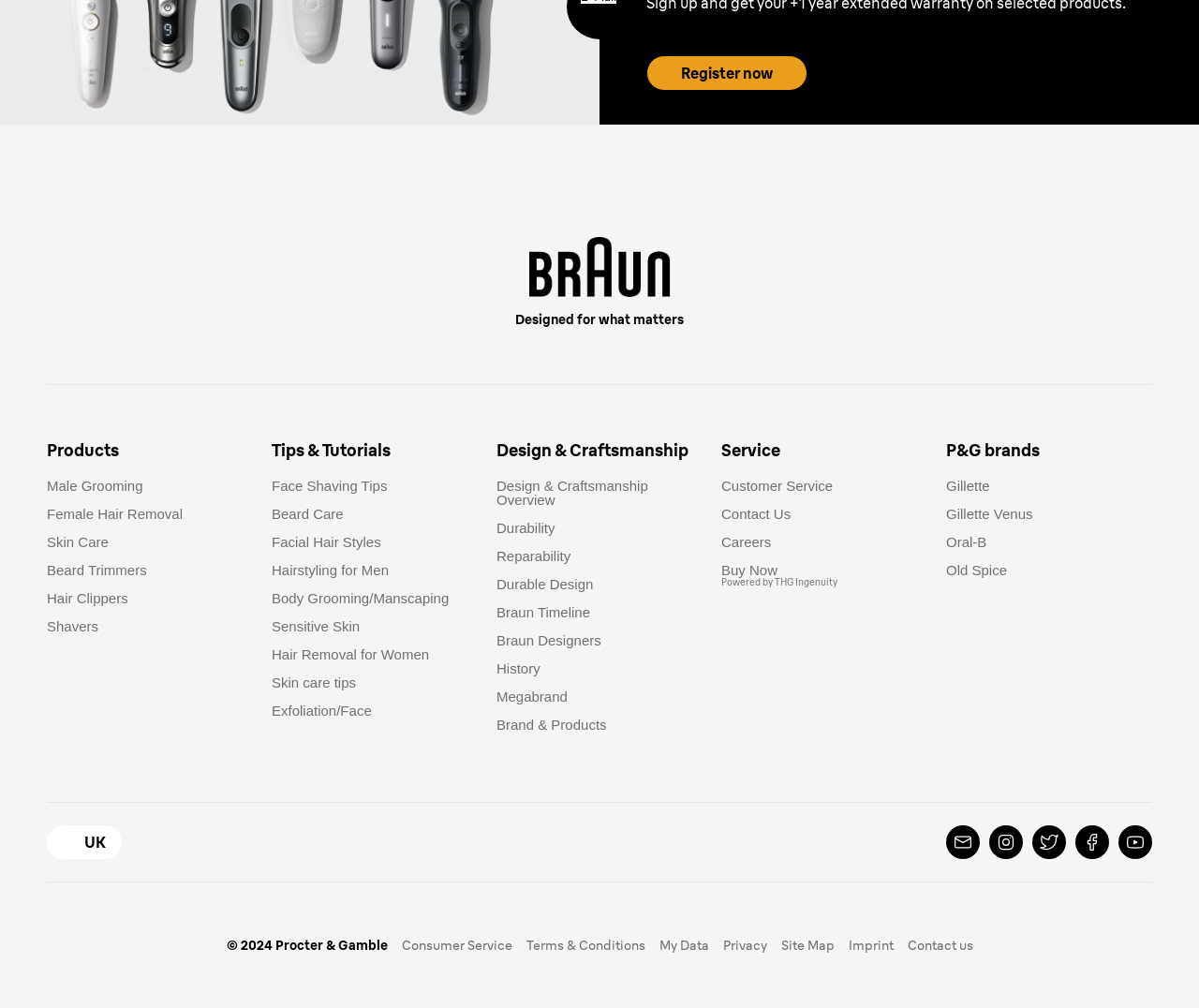Please determine the bounding box coordinates for the UI element described as: "Hair Removal for Women".

[0.227, 0.626, 0.358, 0.641]